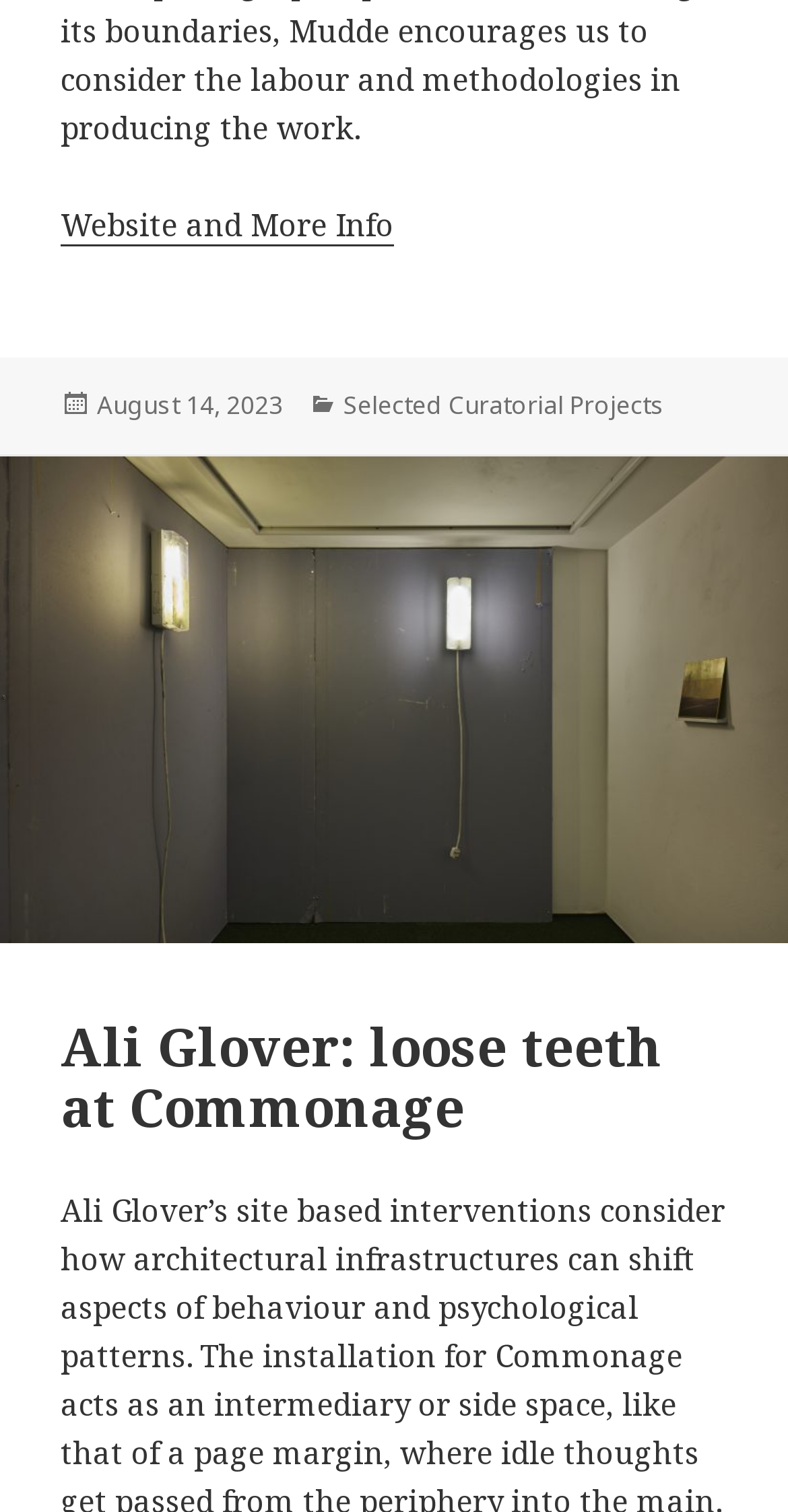Please study the image and answer the question comprehensively:
What is the date of the post?

I found the date of the post by looking at the footer section of the webpage, where it says 'Posted on' followed by the date 'August 14, 2023'.